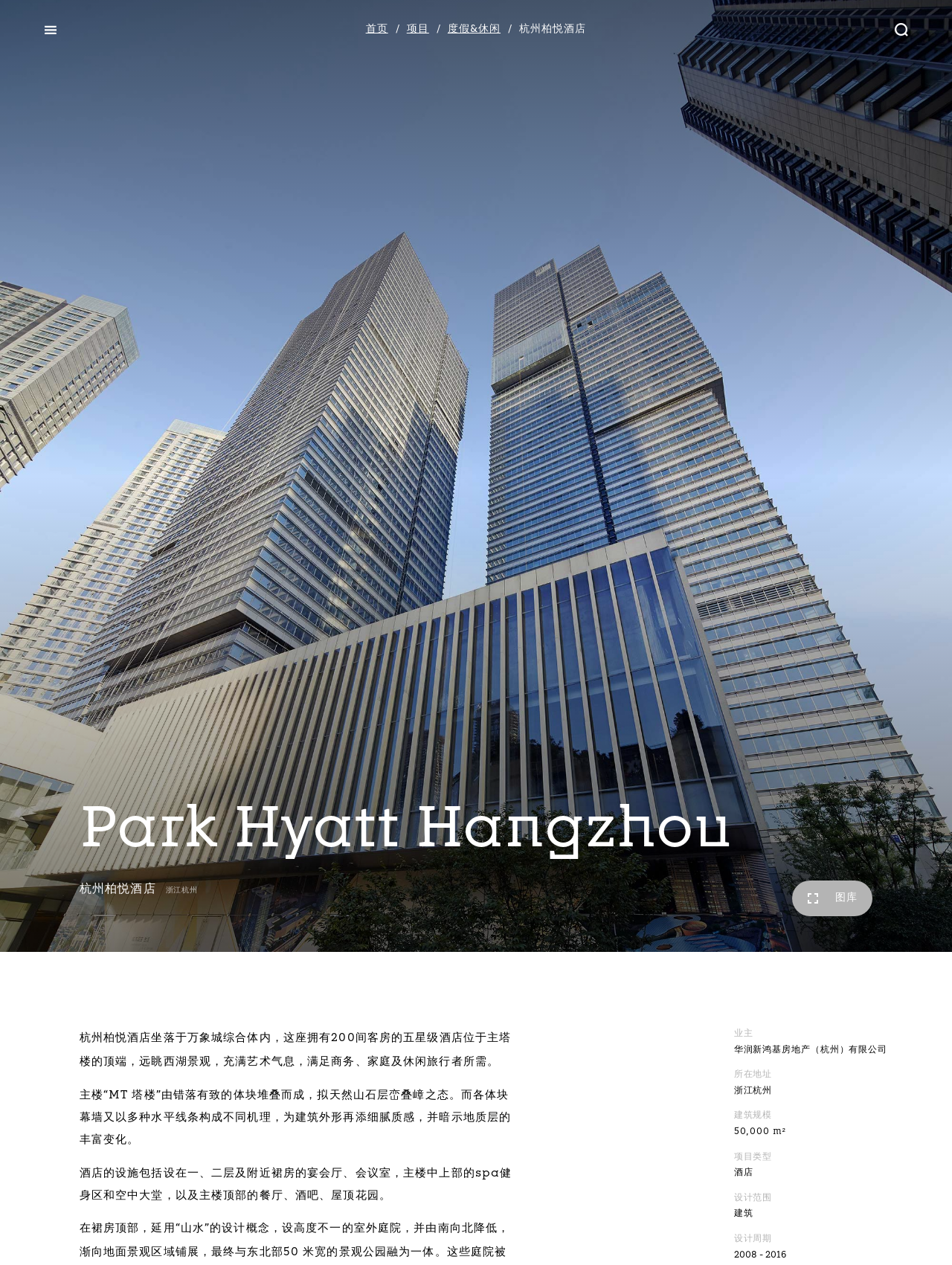What is the name of the hotel? Analyze the screenshot and reply with just one word or a short phrase.

杭州柏悦酒店